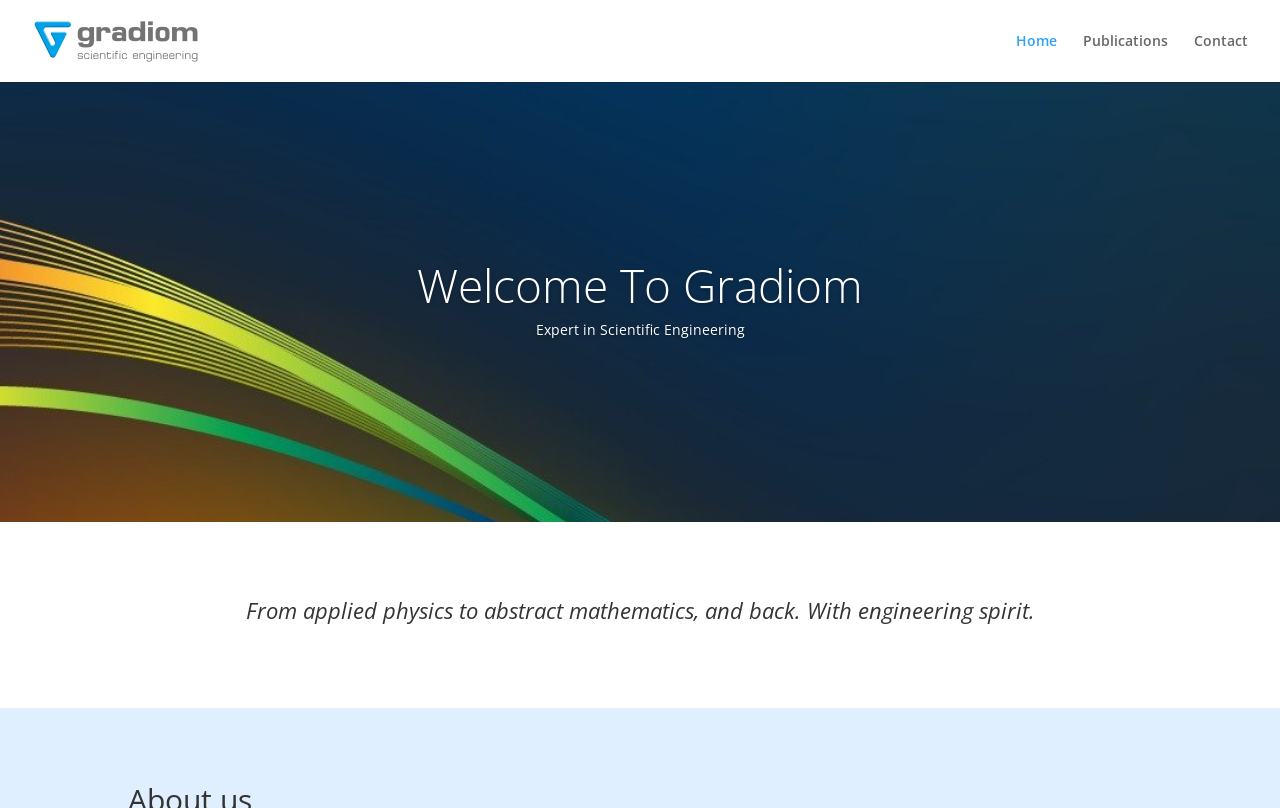How many links are in the top navigation bar?
Respond to the question with a single word or phrase according to the image.

3